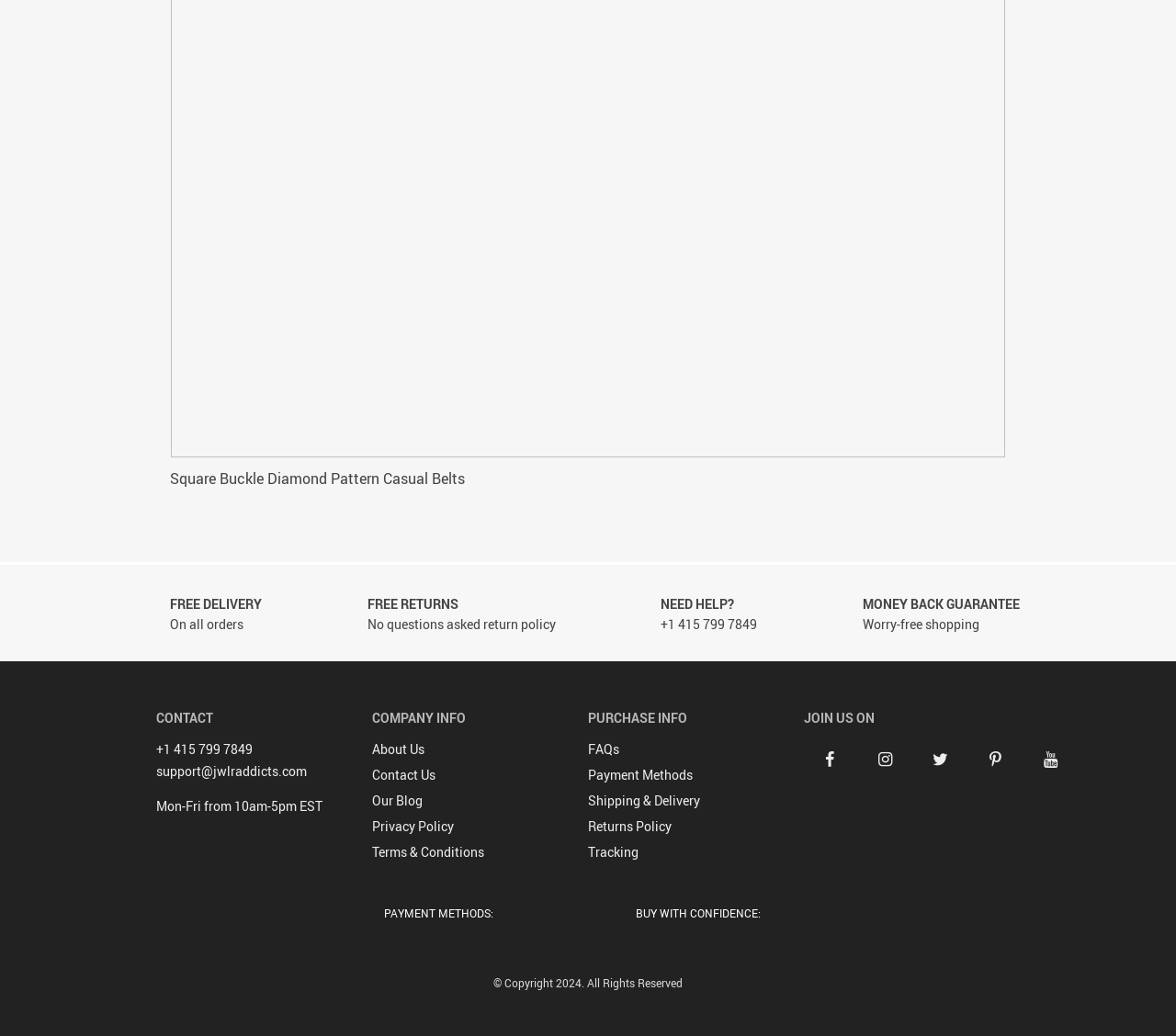Please determine the bounding box coordinates of the element's region to click in order to carry out the following instruction: "Follow on Facebook". The coordinates should be four float numbers between 0 and 1, i.e., [left, top, right, bottom].

[0.699, 0.722, 0.715, 0.744]